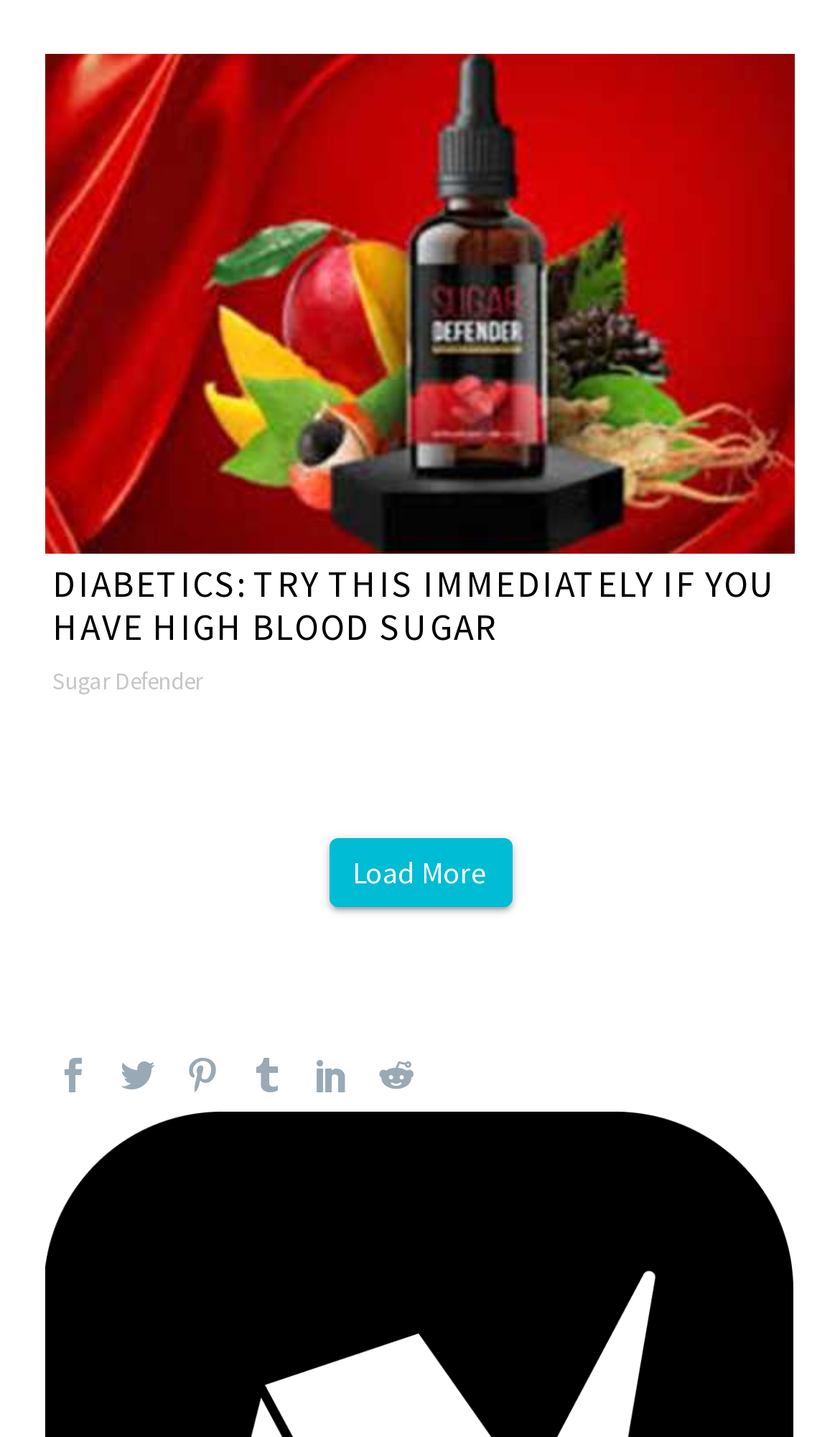What is the topic of the webpage?
Give a single word or phrase as your answer by examining the image.

Diabetes